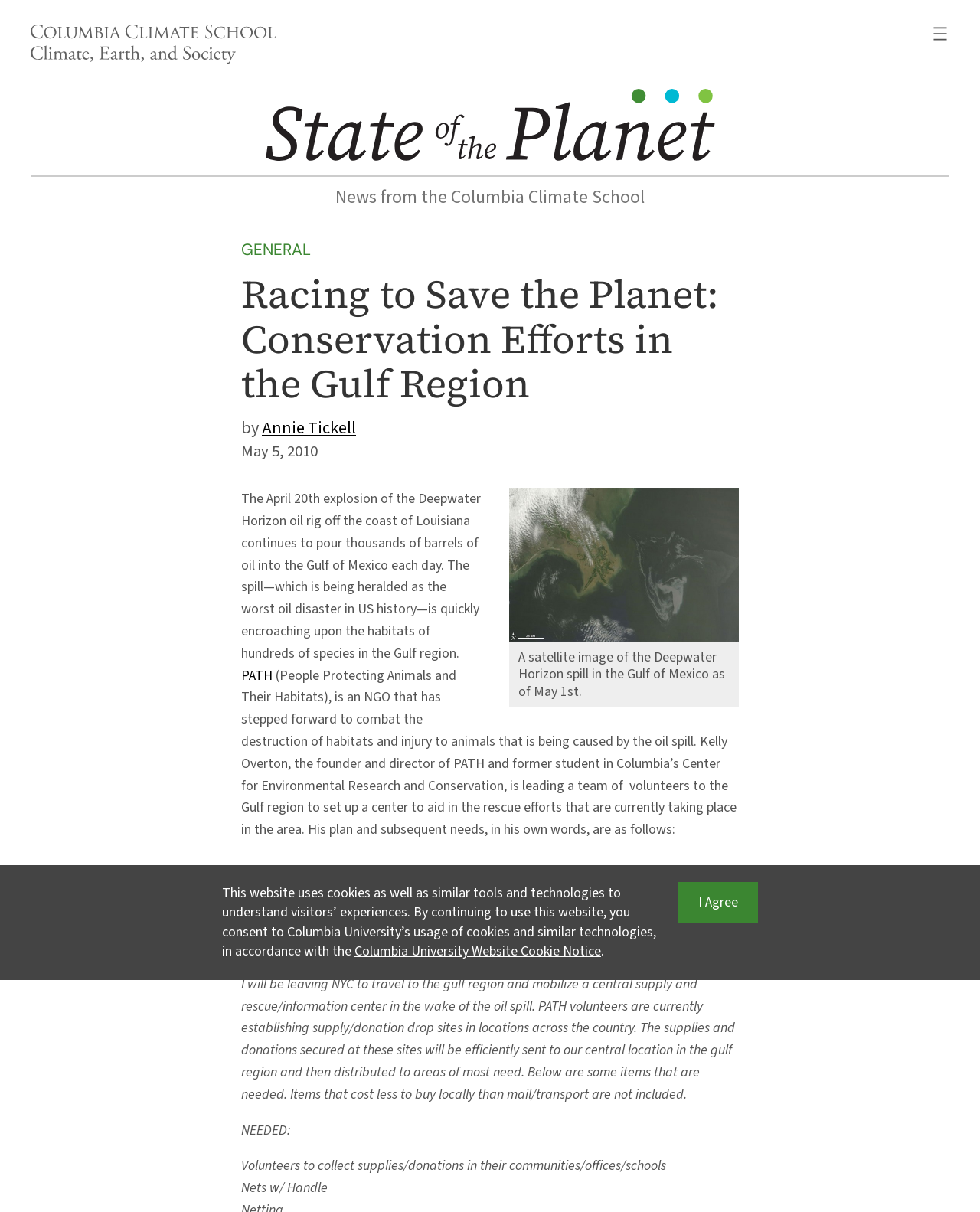Use a single word or phrase to answer the question:
What is the topic of the article?

Oil spill in Gulf of Mexico